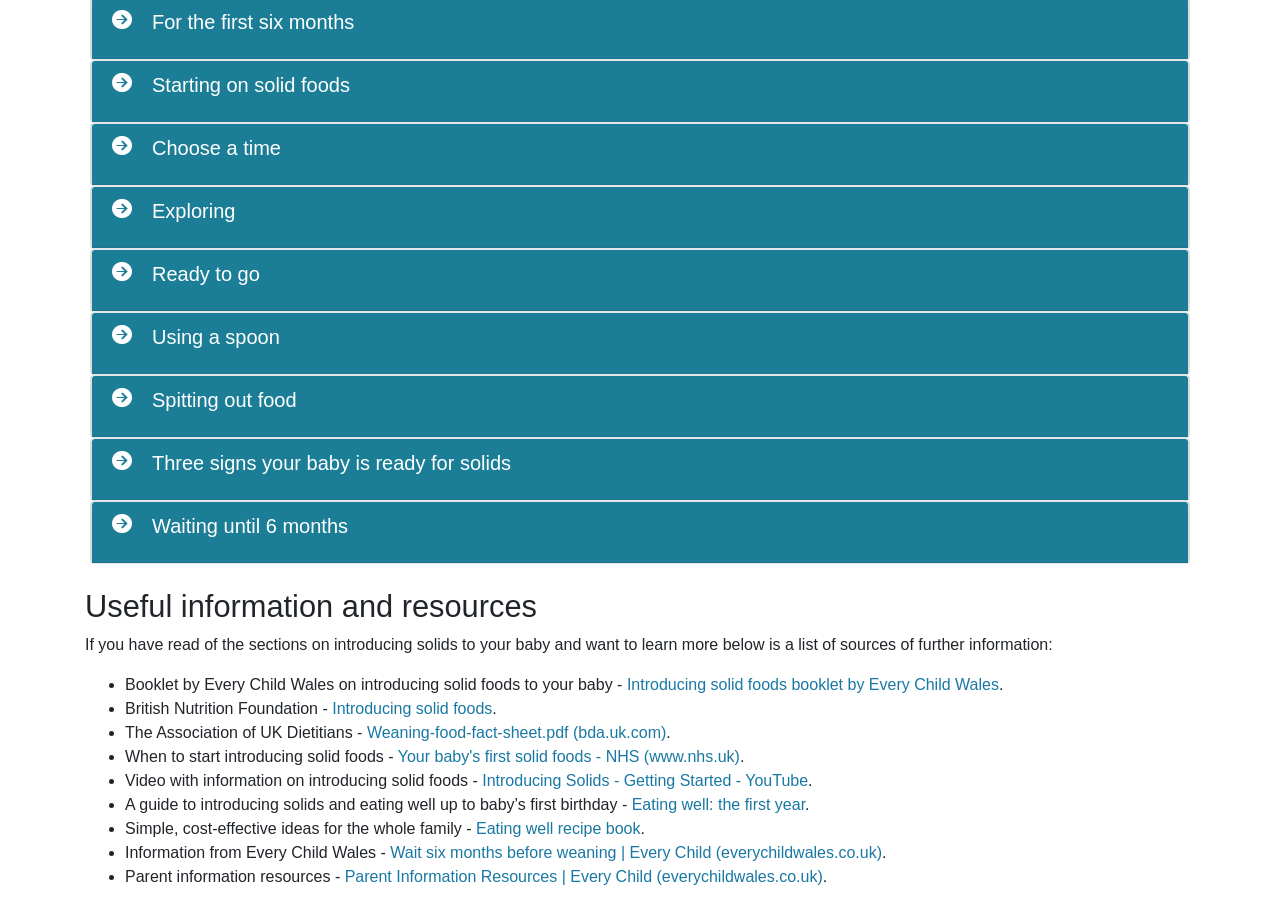Observe the image and answer the following question in detail: What is the purpose of the webpage?

Based on the content of the webpage, it appears that the purpose of the webpage is to provide information and resources to parents who are introducing solid foods to their babies. The webpage has a list of topics and resources that suggest it is intended to be a helpful guide for parents.